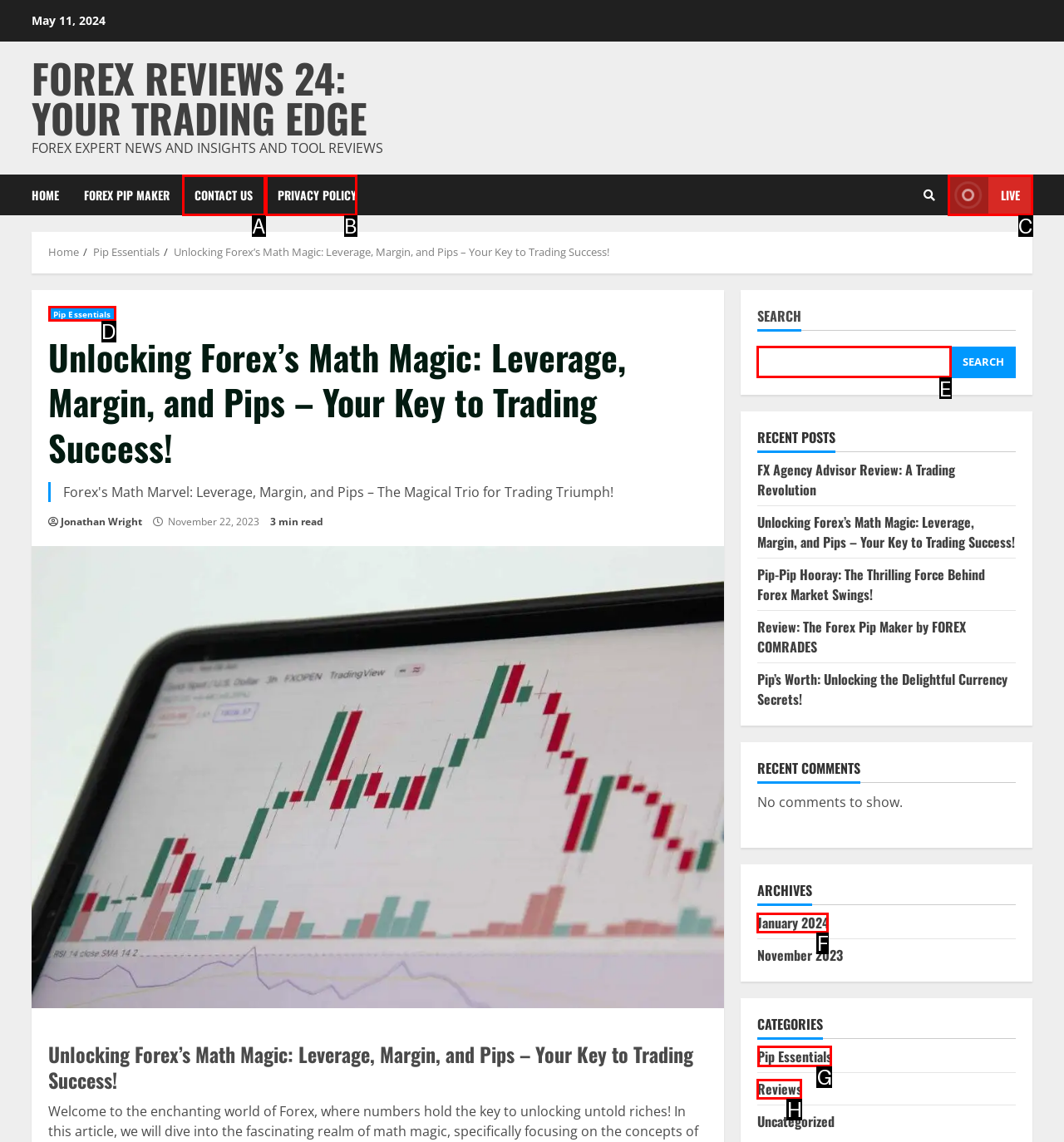Given the instruction: View the 'Pip Essentials' category, which HTML element should you click on?
Answer with the letter that corresponds to the correct option from the choices available.

G